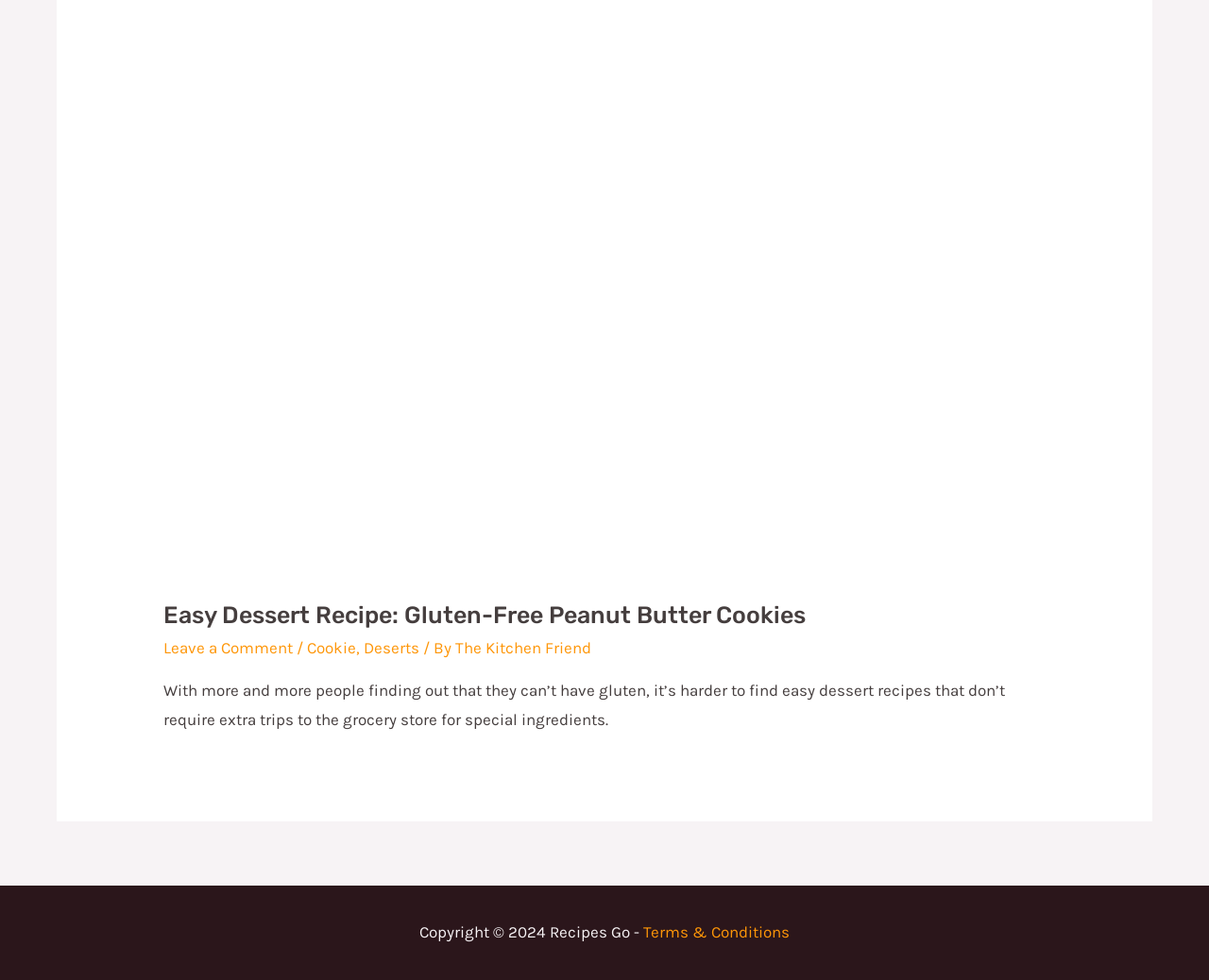What is the website's copyright year?
Carefully analyze the image and provide a thorough answer to the question.

The answer can be found in the footer section of the webpage, where it says 'Copyright © 2024 Recipes Go -'. This indicates that the website's copyright year is 2024.